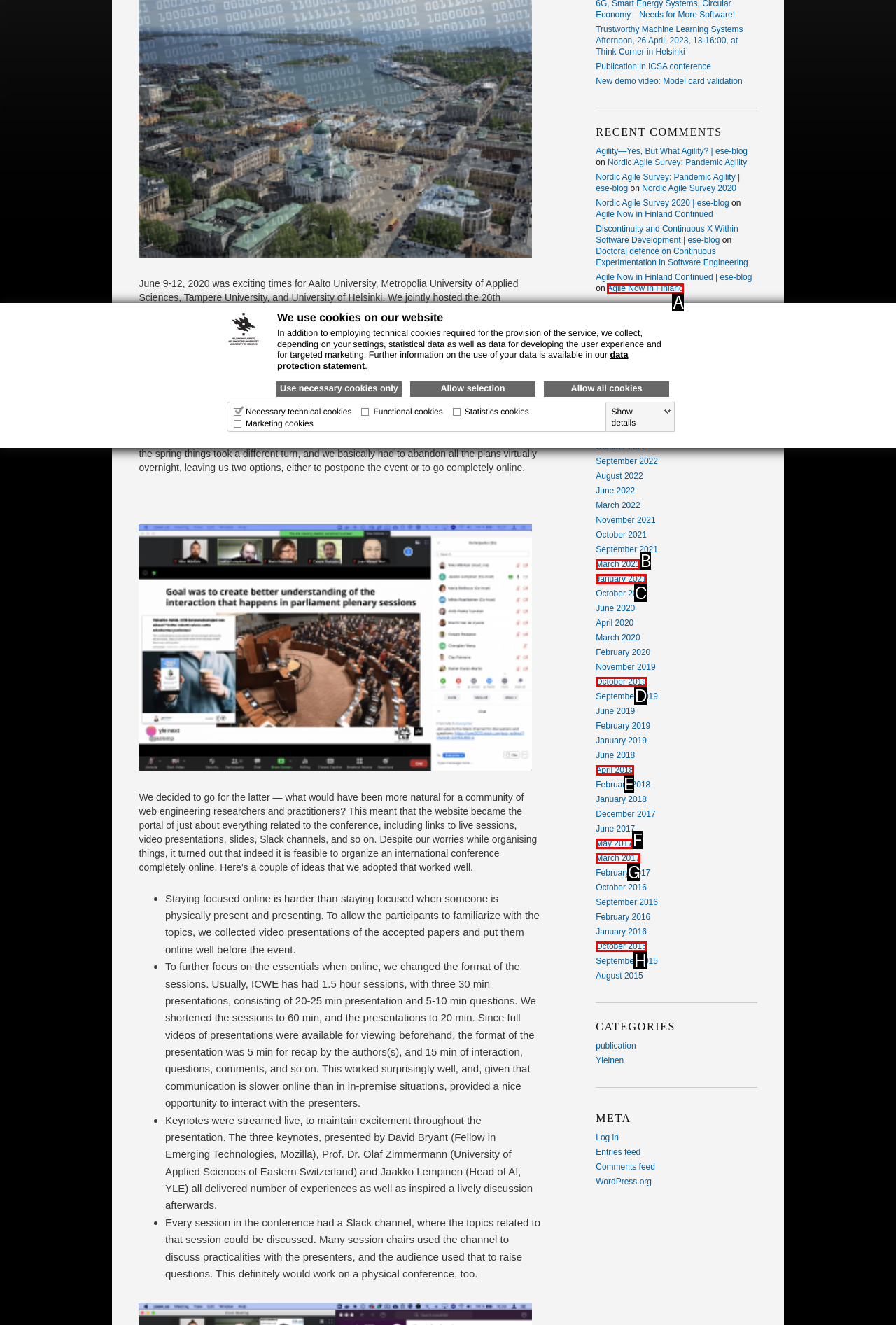From the available choices, determine which HTML element fits this description: March 2021 Respond with the correct letter.

B